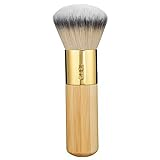Describe the image with as much detail as possible.

This image features the Tarte Cosmetics The Buffer Airbrush Finish Bamboo Foundation Brush. Designed for applying foundation, this brush boasts a fluffy dome head that excels at buffing and blending makeup into the skin for a flawless finish. The handle is made from sustainably harvested bamboo, showcasing Tarte's commitment to eco-friendly practices. This brush not only provides an airbrushed effect but also elevates your makeup application experience, making it a favored choice among beauty enthusiasts. Perfect for those seeking a smooth, natural look, it’s an ideal tool for creating a seamless foundation application.